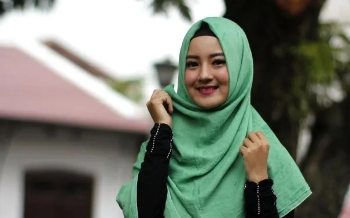Illustrate the image with a detailed caption.

The image features a young Iranian woman wearing a vibrant green hijab, which complements her joyful expression as she smiles playfully for the camera. The backdrop includes elements of traditional architecture, suggesting a culturally rich environment, likely reflective of Iranian heritage. This image is part of a link that highlights a beautiful Iranian short film about marriage, titled "Thursday Appointment." The film aims to showcase poetic aspects of Iranian culture, emphasizing the significance of relationships. This context adds depth to the visual, inviting viewers to explore more about marriage traditions in Iranian society.